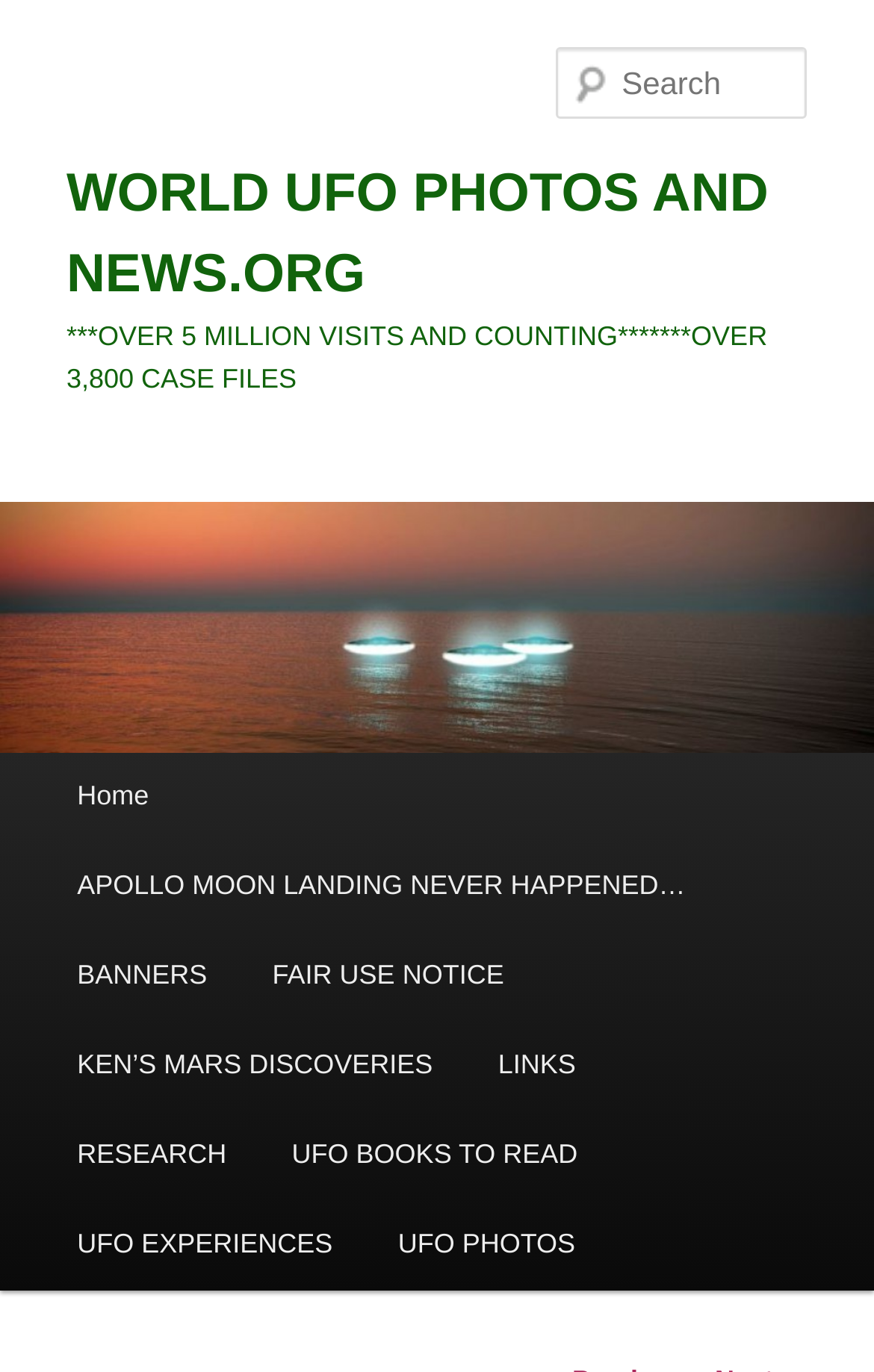Find and specify the bounding box coordinates that correspond to the clickable region for the instruction: "Explore UFO photos".

[0.418, 0.875, 0.695, 0.941]